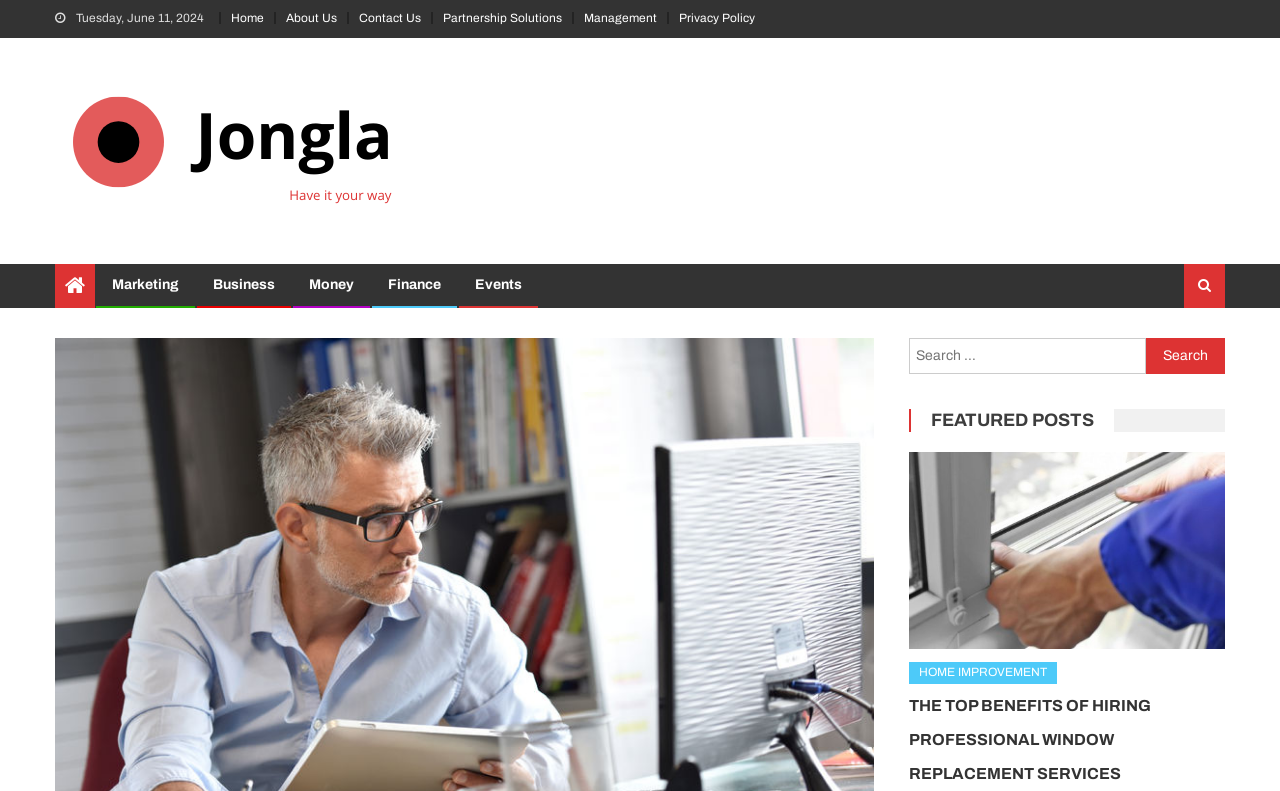Please find the bounding box coordinates of the element that must be clicked to perform the given instruction: "Read about the species found in Queensland". The coordinates should be four float numbers from 0 to 1, i.e., [left, top, right, bottom].

None